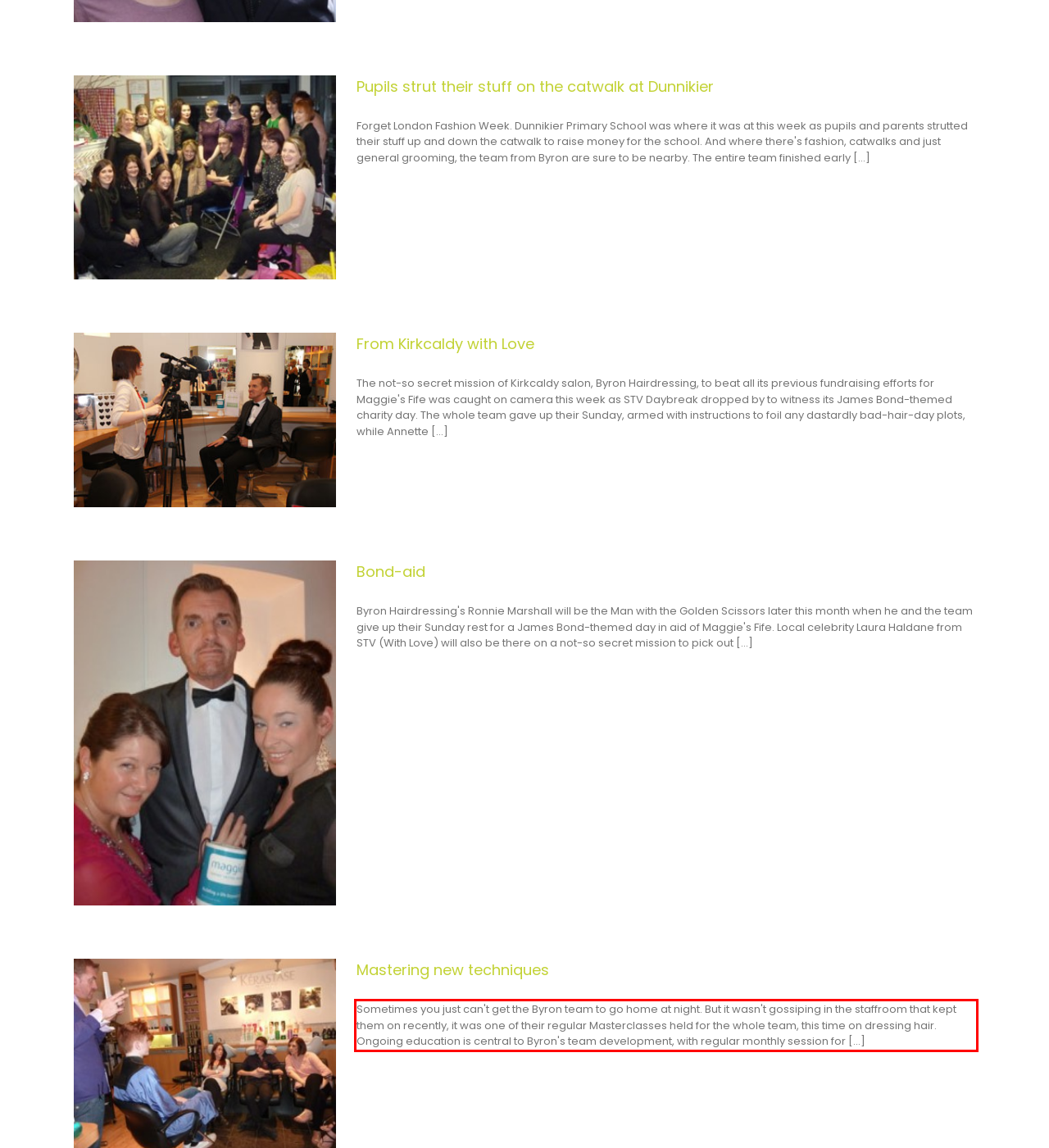Examine the webpage screenshot and use OCR to obtain the text inside the red bounding box.

Sometimes you just can't get the Byron team to go home at night. But it wasn't gossiping in the staffroom that kept them on recently, it was one of their regular Masterclasses held for the whole team, this time on dressing hair. Ongoing education is central to Byron's team development, with regular monthly session for [...]